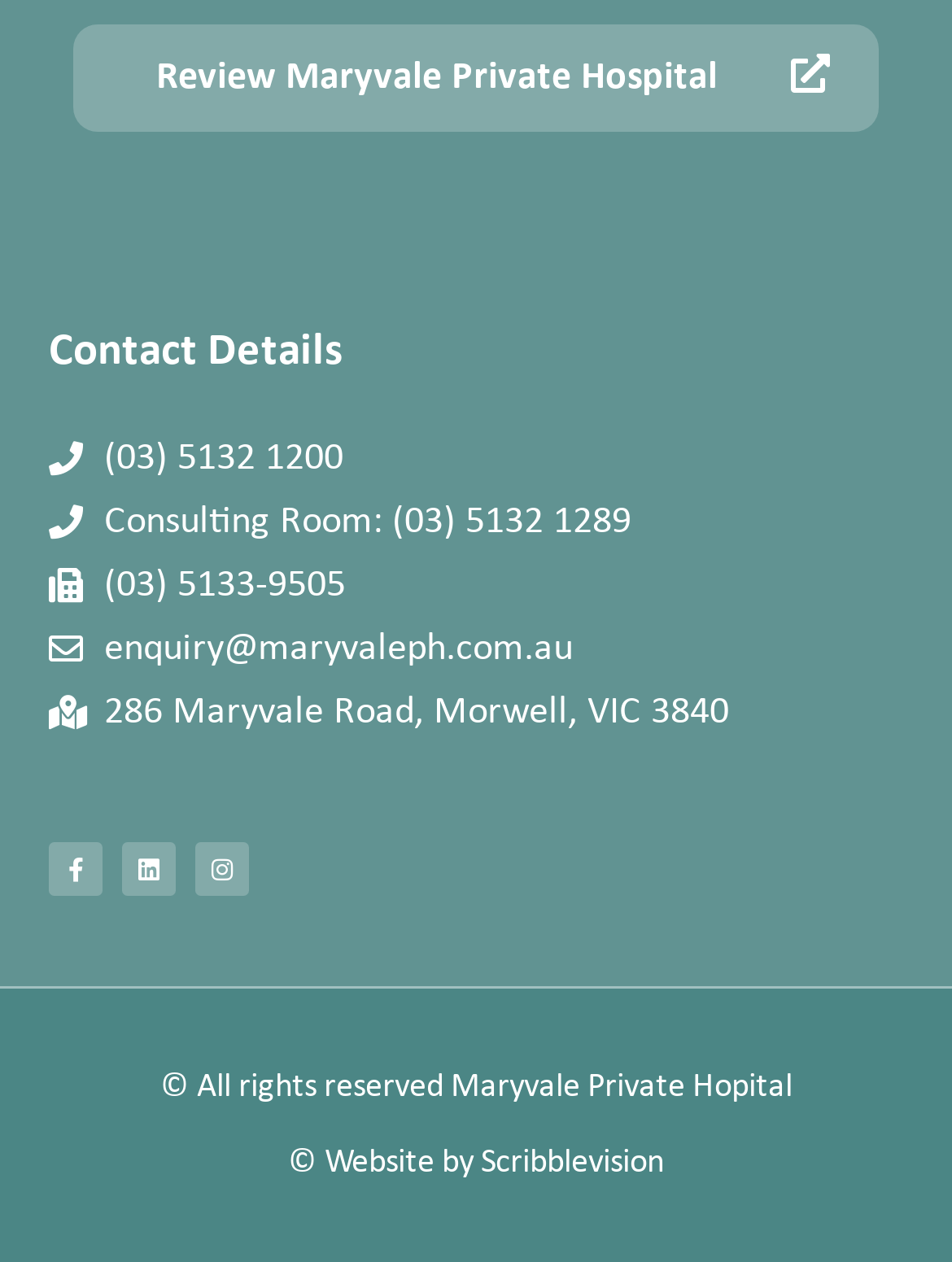Determine the bounding box coordinates for the region that must be clicked to execute the following instruction: "Review Maryvale Private Hospital".

[0.077, 0.02, 0.923, 0.105]